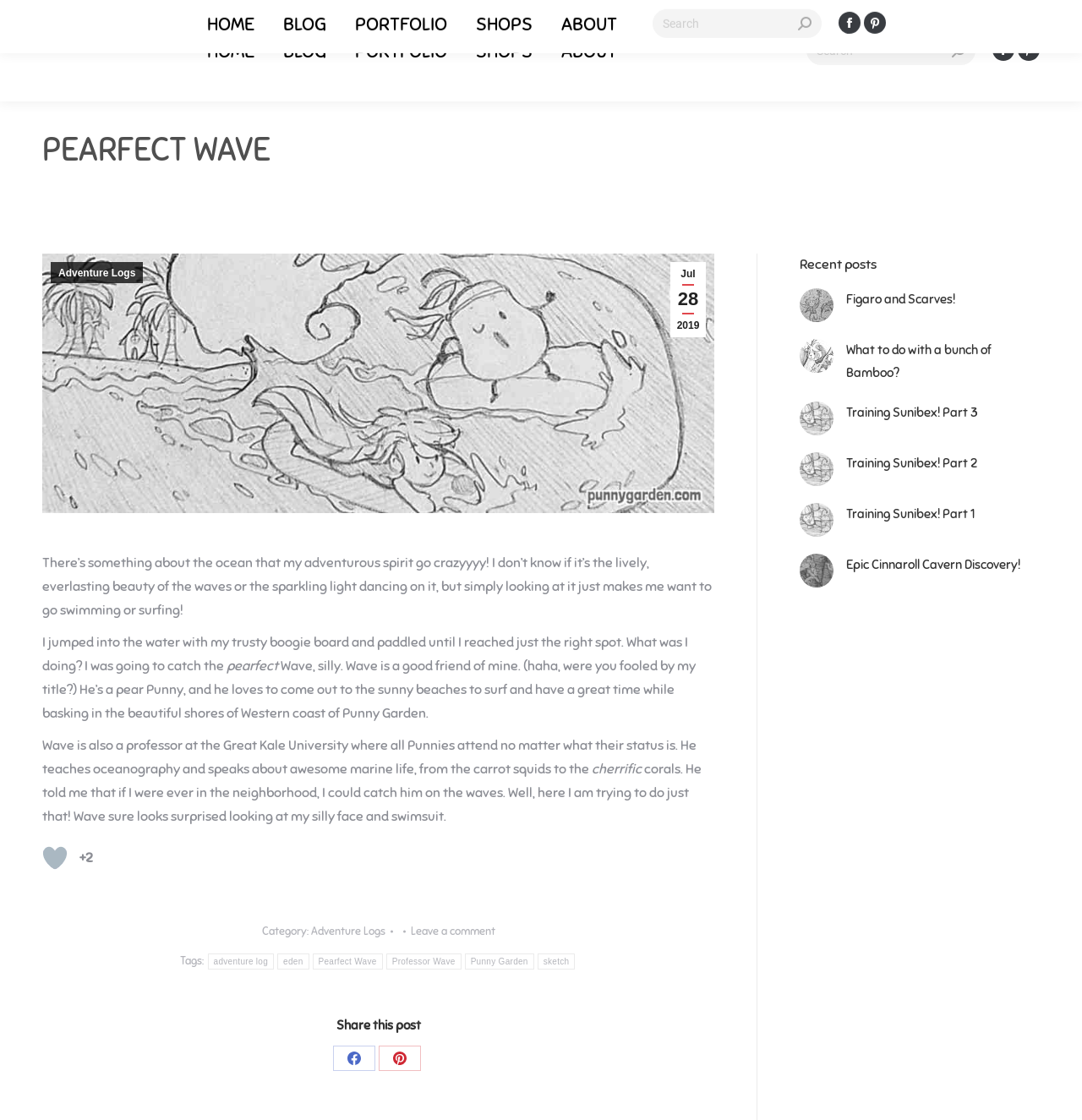How many recent posts are there?
Using the screenshot, give a one-word or short phrase answer.

5